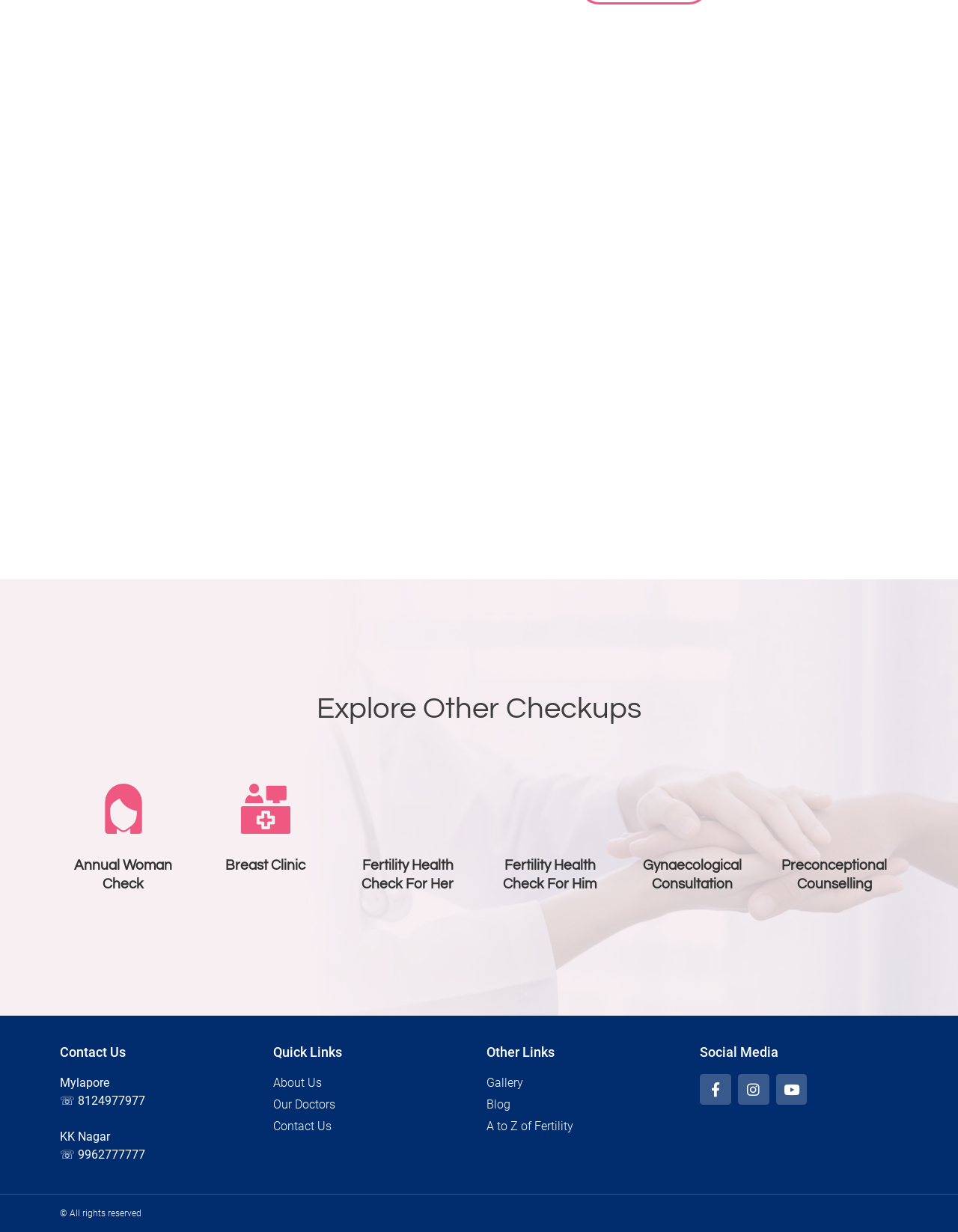Please provide the bounding box coordinates in the format (top-left x, top-left y, bottom-right x, bottom-right y). Remember, all values are floating point numbers between 0 and 1. What is the bounding box coordinate of the region described as: Youtube

[0.81, 0.872, 0.842, 0.897]